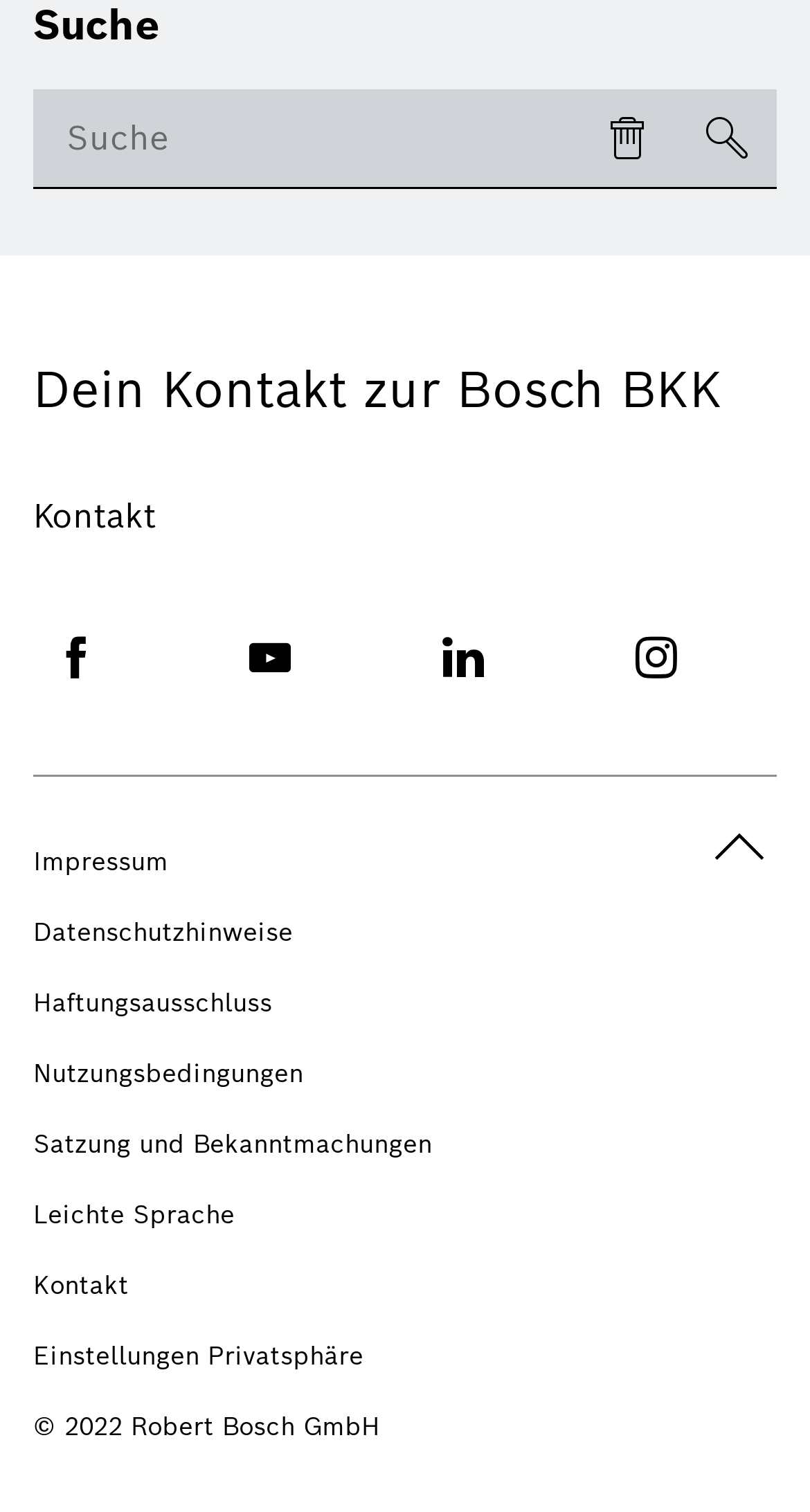Please identify the bounding box coordinates of the clickable area that will fulfill the following instruction: "search for something". The coordinates should be in the format of four float numbers between 0 and 1, i.e., [left, top, right, bottom].

[0.041, 0.059, 0.959, 0.125]